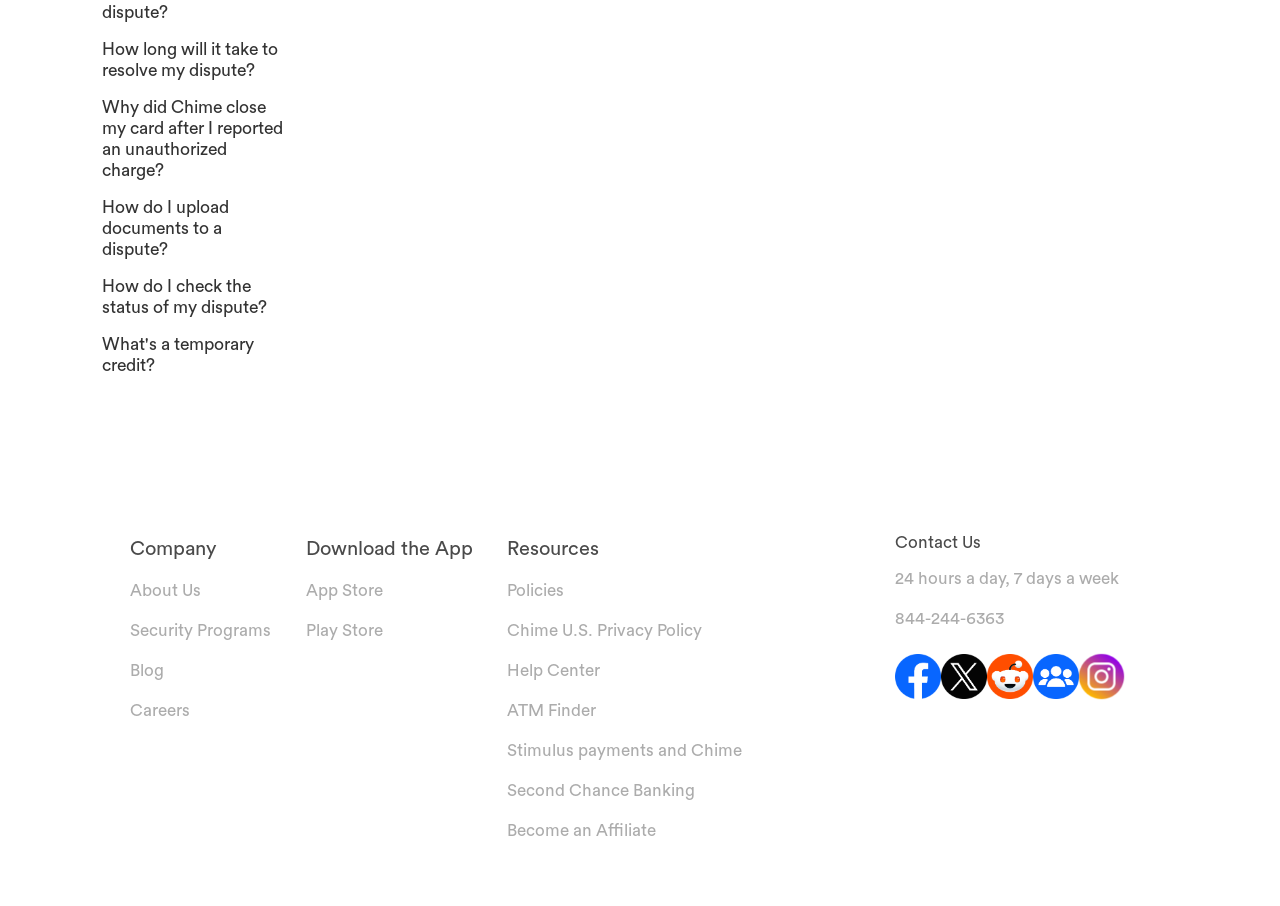Can you specify the bounding box coordinates for the region that should be clicked to fulfill this instruction: "Learn about the company".

[0.102, 0.587, 0.212, 0.624]